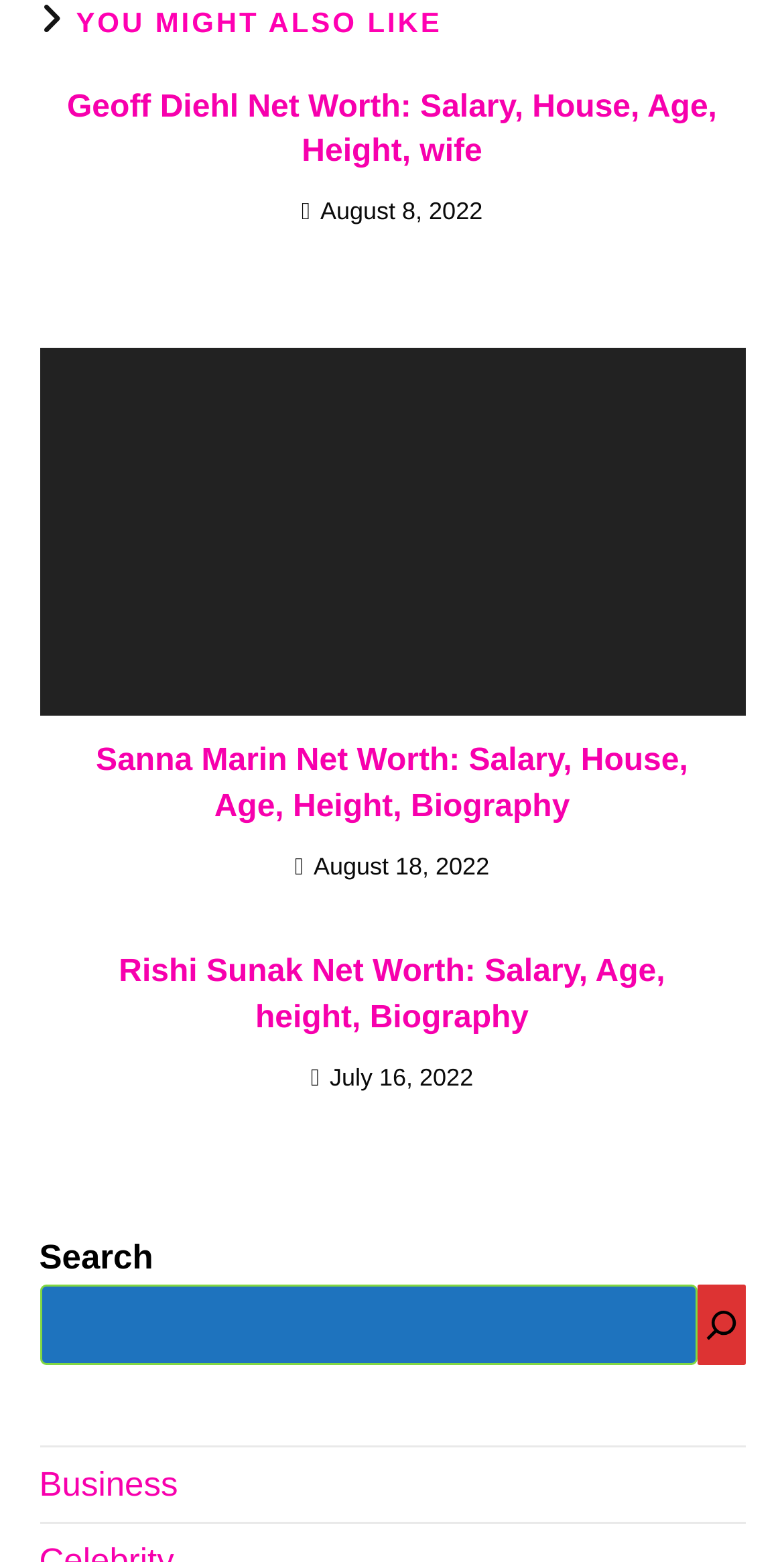Refer to the screenshot and answer the following question in detail:
What is the name of the person in the first article?

I looked at the 'heading' element inside the first 'article' element, which has the text 'Geoff Diehl Net Worth: Salary, House, Age, Height, wife'. This suggests that the first article is about a person named Geoff Diehl.